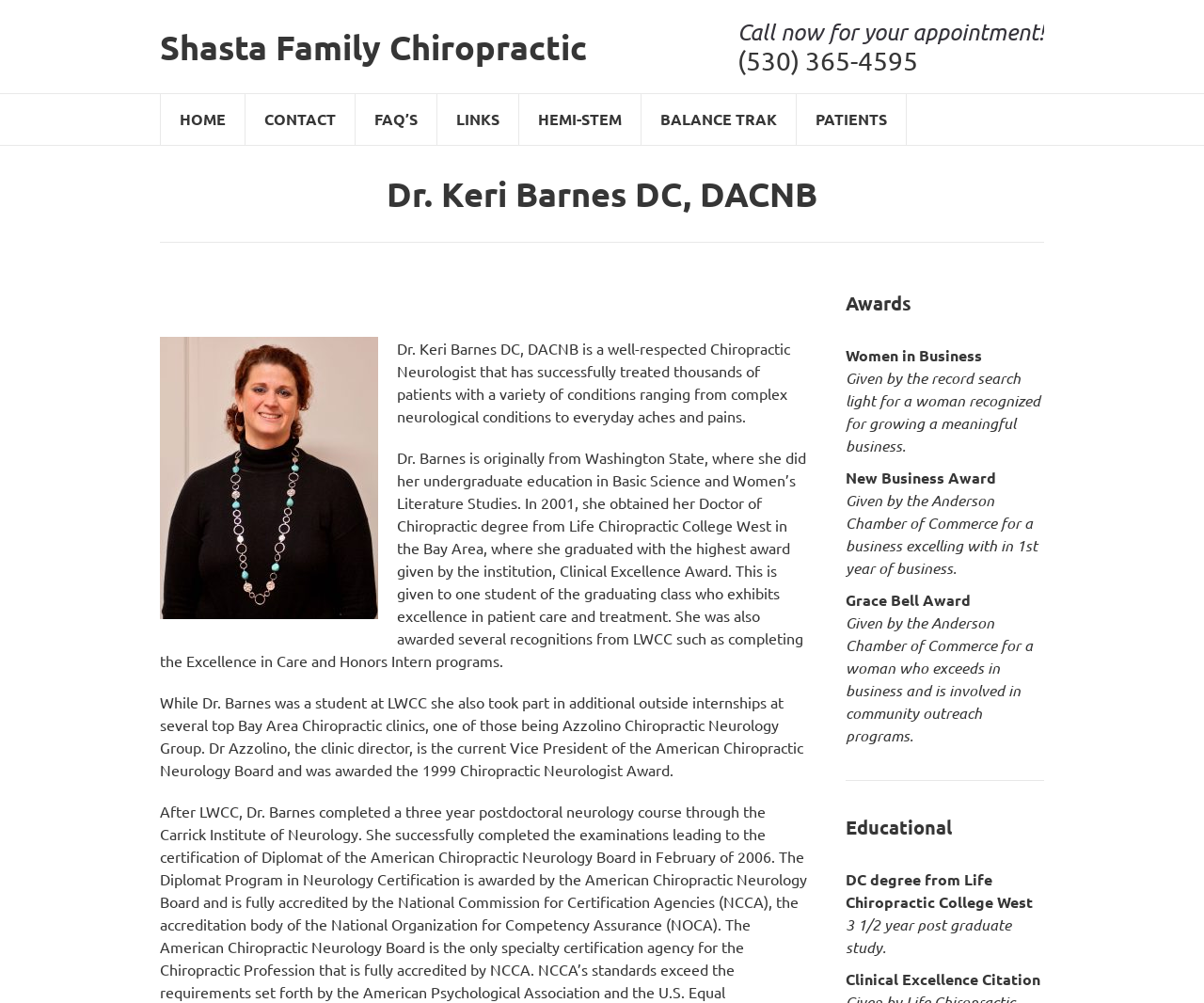Utilize the information from the image to answer the question in detail:
What is the phone number to call for an appointment?

The phone number to call for an appointment is explicitly stated on the webpage as '(530) 365-4595', which is linked to the text 'Call now for your appointment!'.